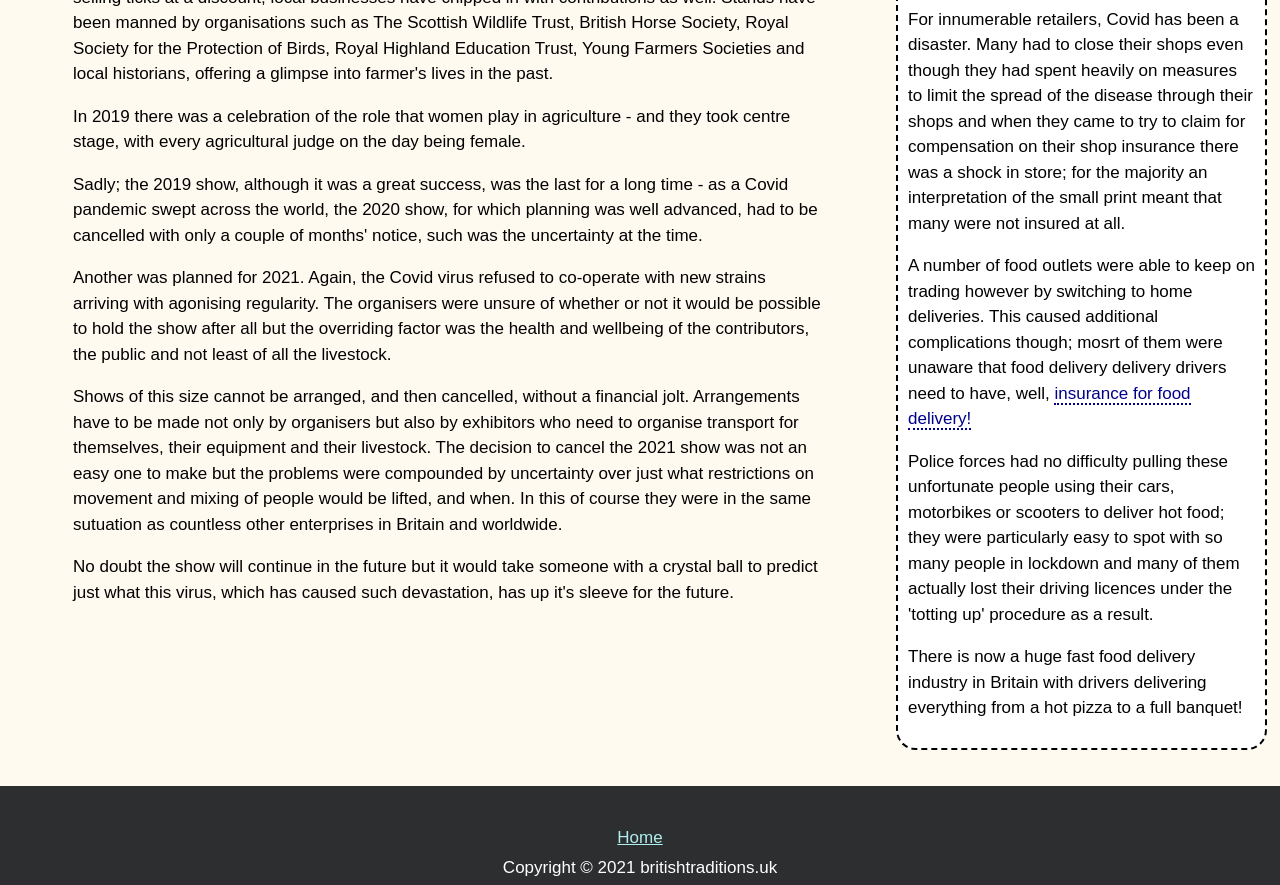Given the description insurance for food delivery!, predict the bounding box coordinates of the UI element. Ensure the coordinates are in the format (top-left x, top-left y, bottom-right x, bottom-right y) and all values are between 0 and 1.

[0.709, 0.433, 0.93, 0.486]